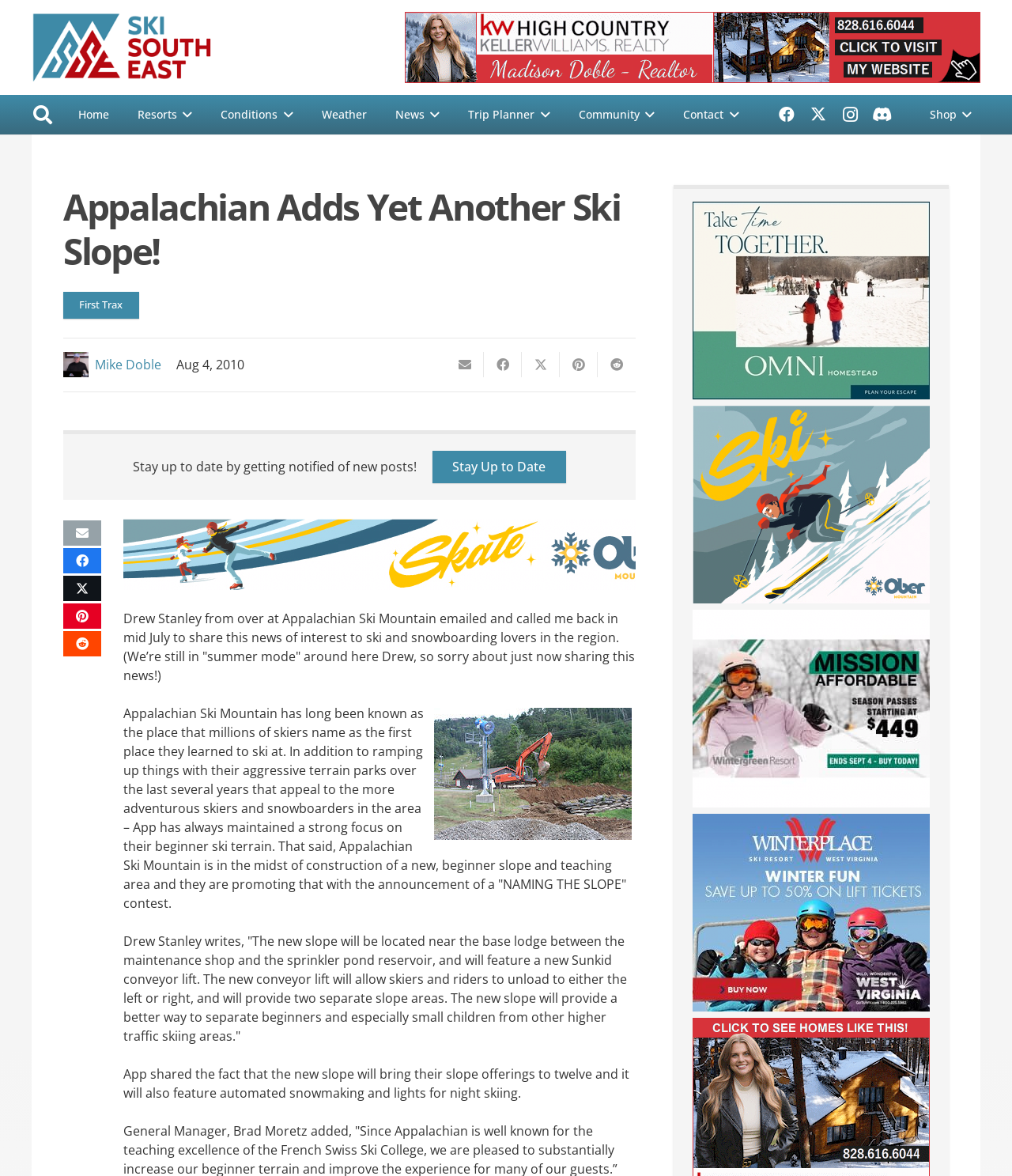Identify the main heading of the webpage and provide its text content.

Appalachian Adds Yet Another Ski Slope!